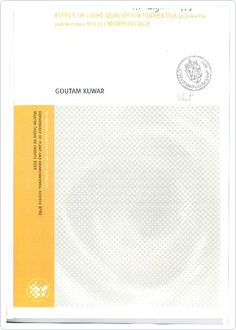Give a short answer to this question using one word or a phrase:
What is the color of the strip on the left side?

Vibrant yellow